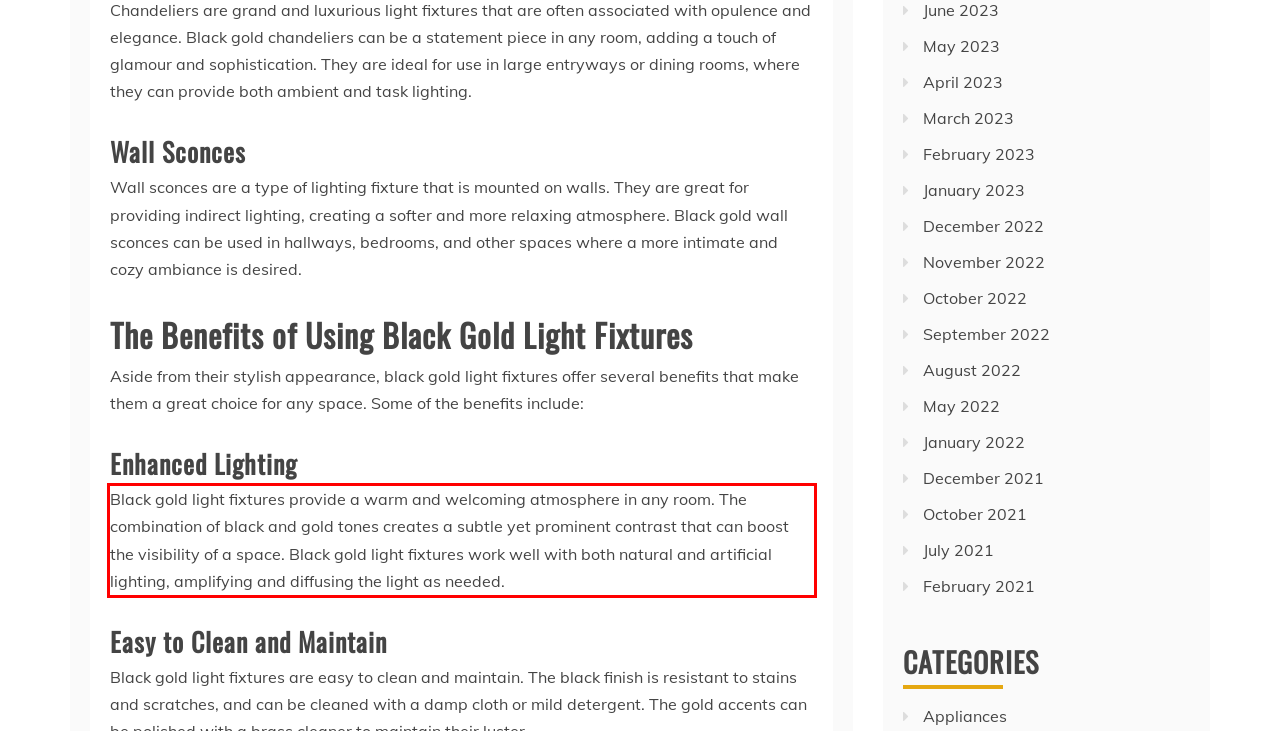You are presented with a screenshot containing a red rectangle. Extract the text found inside this red bounding box.

Black gold light fixtures provide a warm and welcoming atmosphere in any room. The combination of black and gold tones creates a subtle yet prominent contrast that can boost the visibility of a space. Black gold light fixtures work well with both natural and artificial lighting, amplifying and diffusing the light as needed.